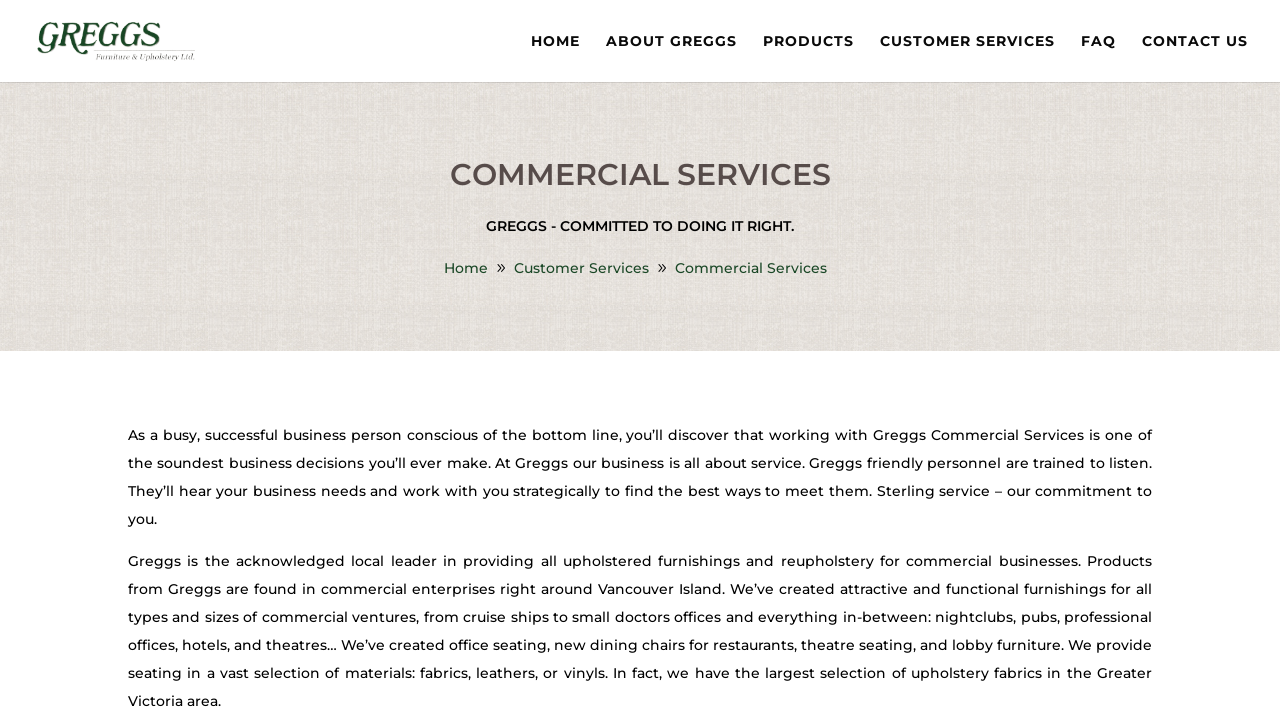Bounding box coordinates are specified in the format (top-left x, top-left y, bottom-right x, bottom-right y). All values are floating point numbers bounded between 0 and 1. Please provide the bounding box coordinate of the region this sentence describes: Commercial Services

[0.527, 0.351, 0.646, 0.387]